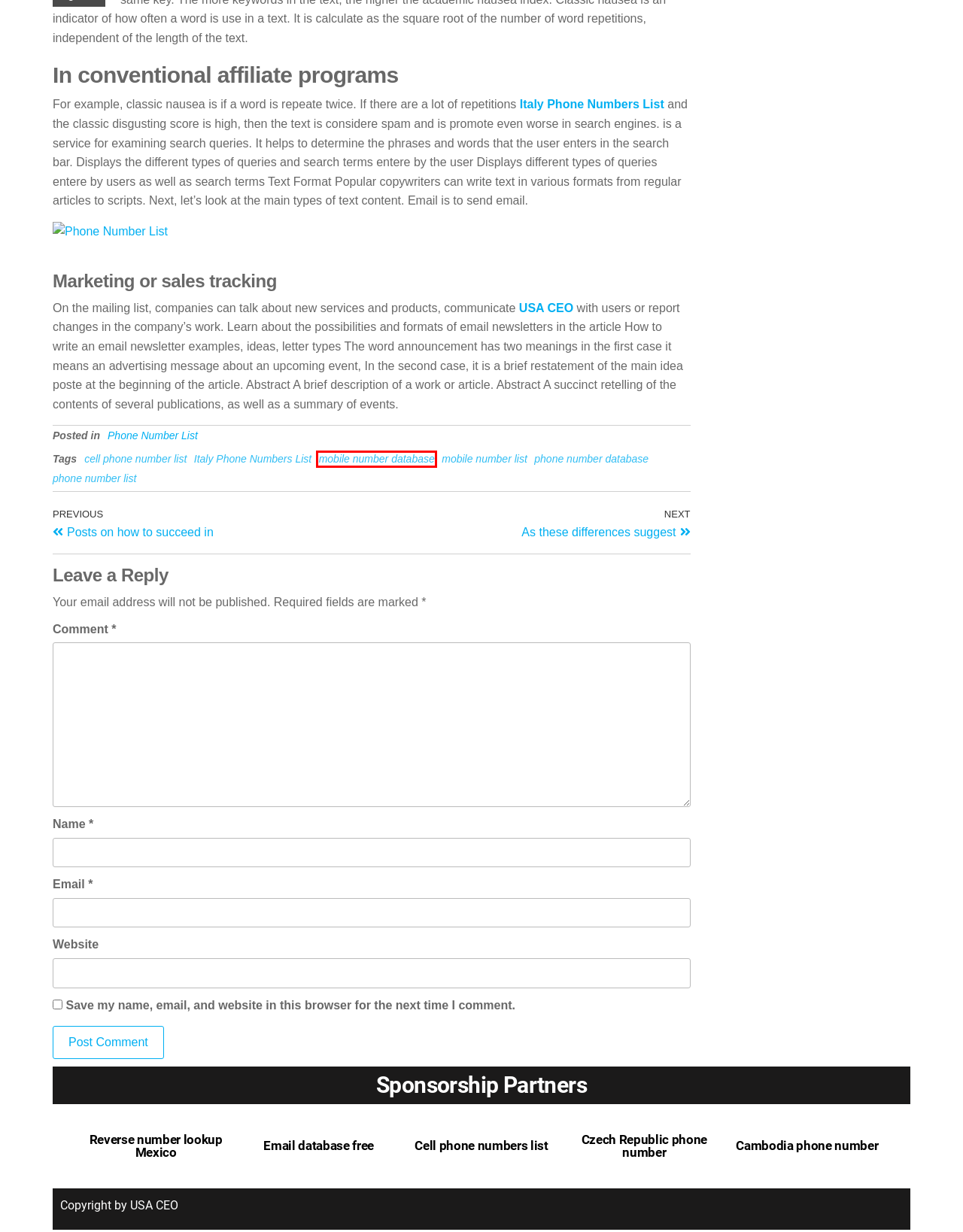Look at the screenshot of a webpage that includes a red bounding box around a UI element. Select the most appropriate webpage description that matches the page seen after clicking the highlighted element. Here are the candidates:
A. mobile number database Archives - USA CEO
B. 8 Million Czech Republic Phone Numbers - Telemarketing Data
C. Italy Phone Numbers List Archives - USA CEO
D. Phone Number List | Last Database
E. Italy Phone Number List | Last Database
F. Posts on how to succeed in | USA CEO
G. Mexico Phone Number List | DB To Data
H. mobile number list Archives - USA CEO

A